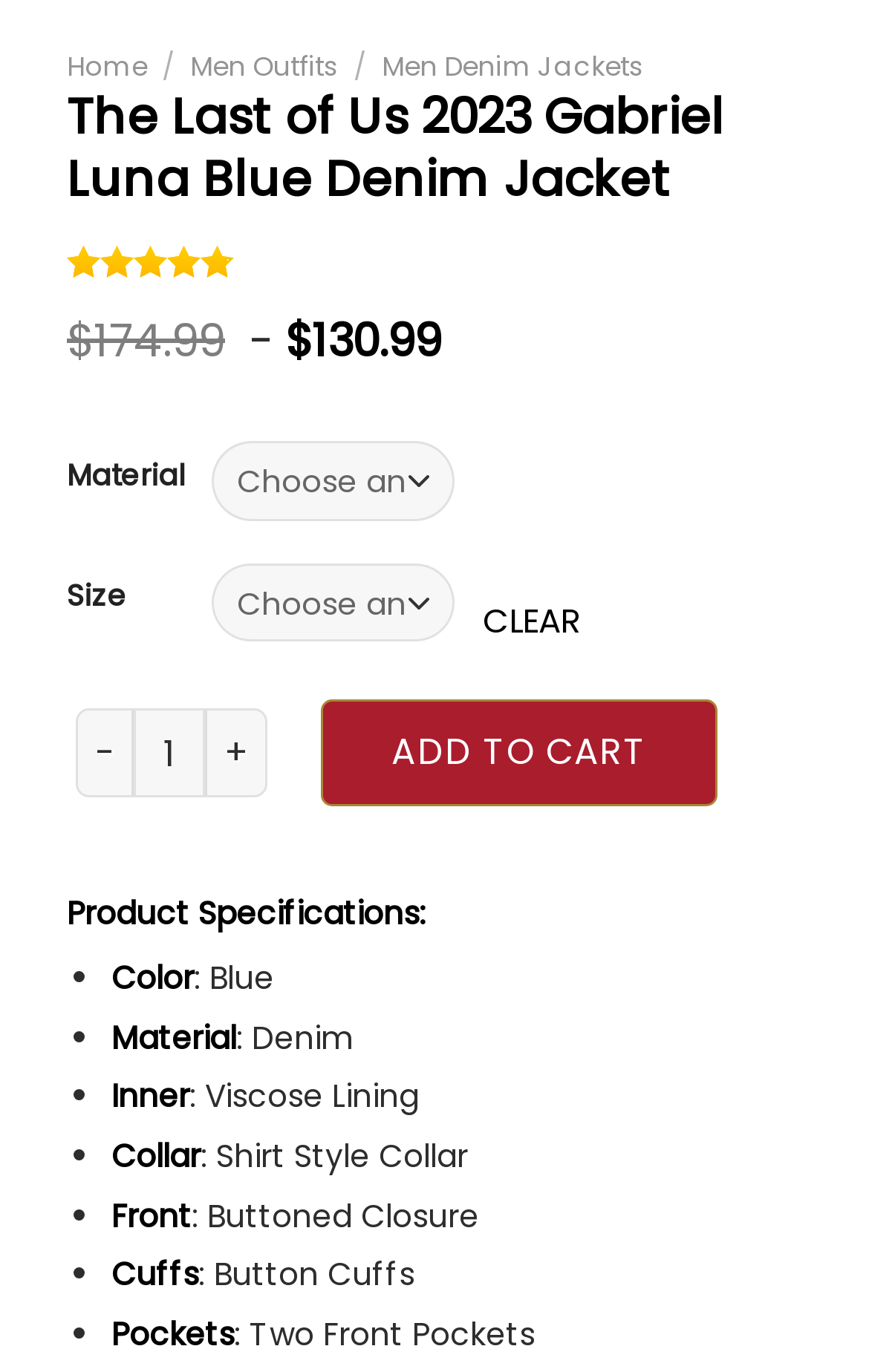Please mark the clickable region by giving the bounding box coordinates needed to complete this instruction: "Select a material from the dropdown".

[0.243, 0.322, 0.522, 0.379]